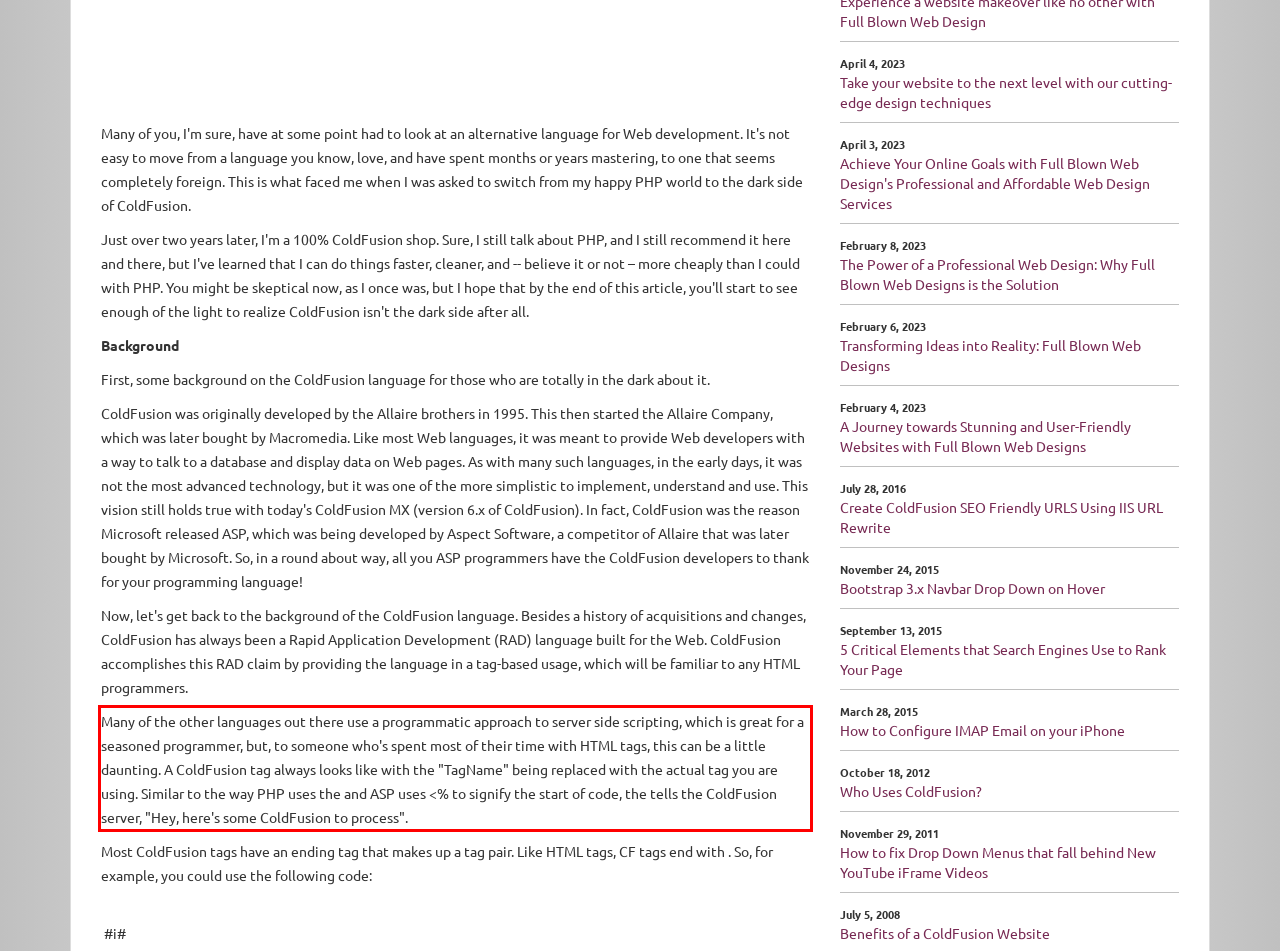Please examine the screenshot of the webpage and read the text present within the red rectangle bounding box.

Many of the other languages out there use a programmatic approach to server side scripting, which is great for a seasoned programmer, but, to someone who's spent most of their time with HTML tags, this can be a little daunting. A ColdFusion tag always looks like with the "TagName" being replaced with the actual tag you are using. Similar to the way PHP uses the and ASP uses <% to signify the start of code, the tells the ColdFusion server, "Hey, here's some ColdFusion to process".